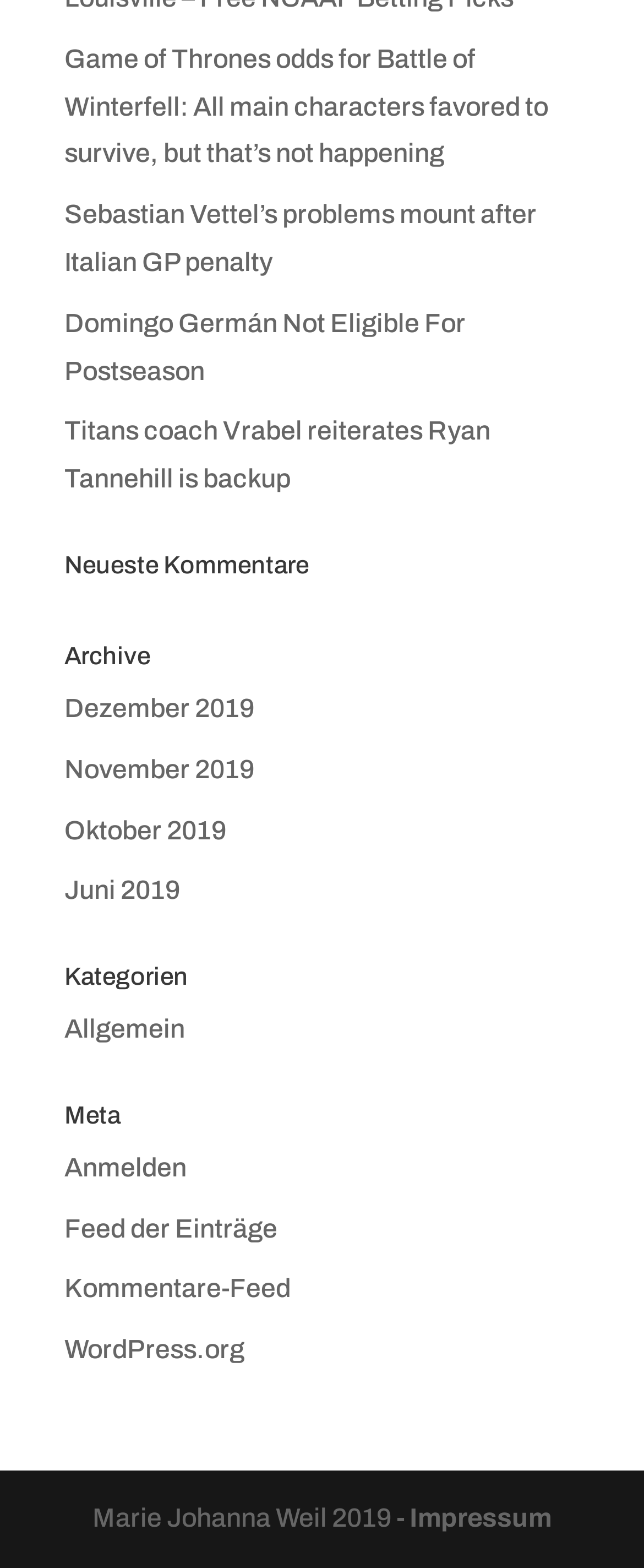Identify the bounding box coordinates of the clickable region to carry out the given instruction: "Check Privacy Policy".

None